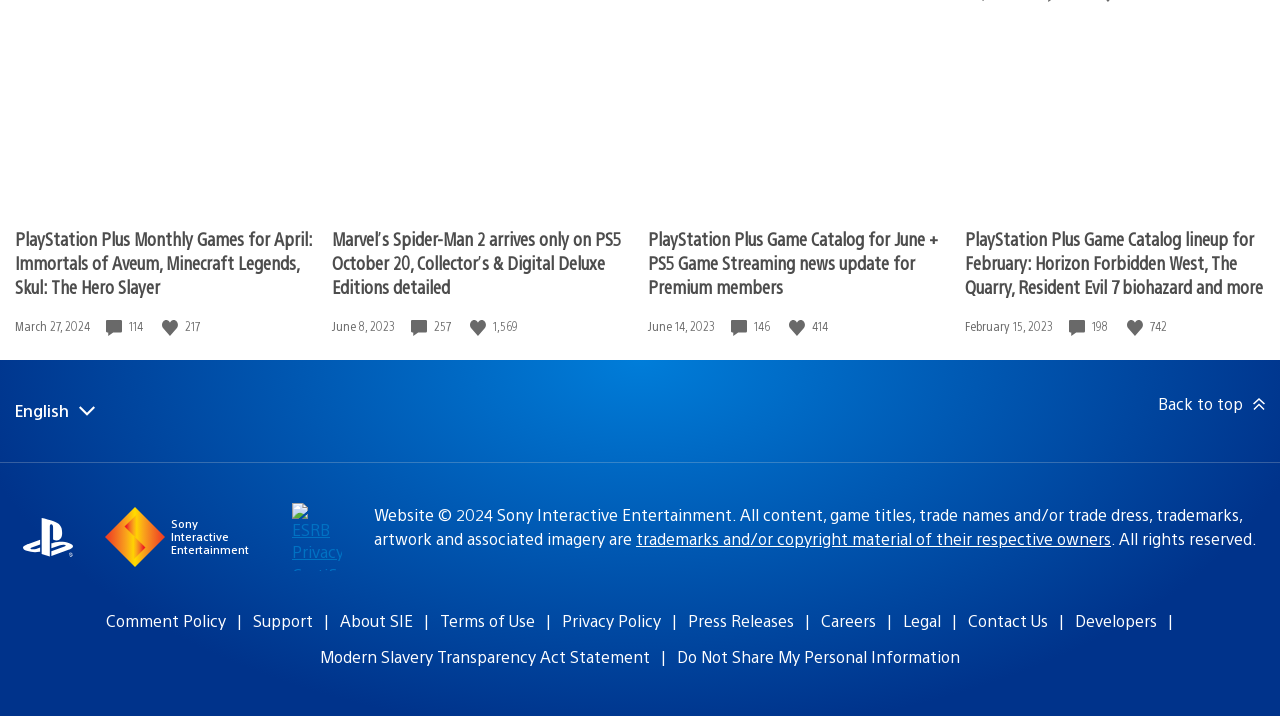Determine the bounding box for the described UI element: "alt="ESRB Privacy Certified"".

[0.228, 0.702, 0.267, 0.797]